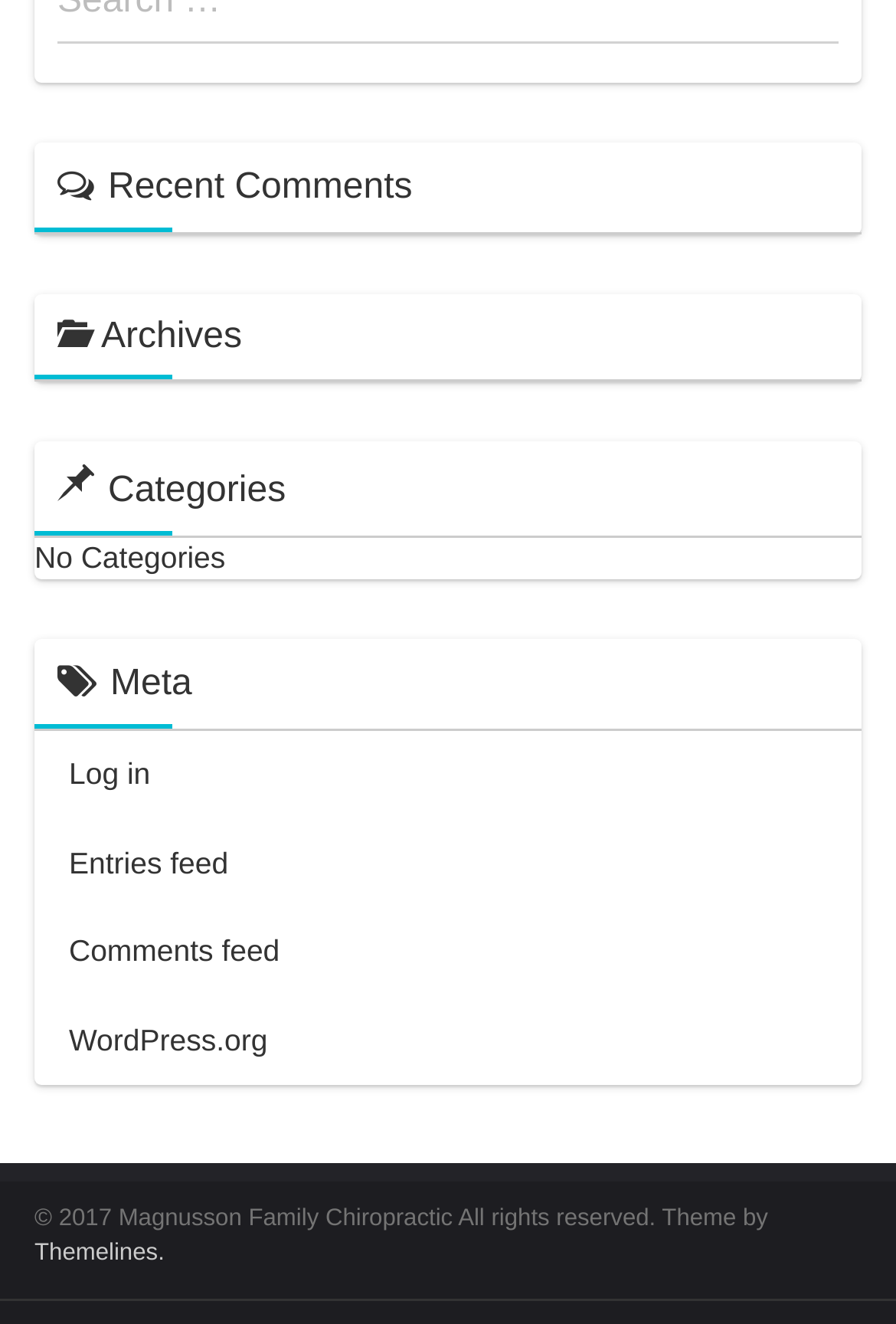Answer this question using a single word or a brief phrase:
Is there a login link?

Yes